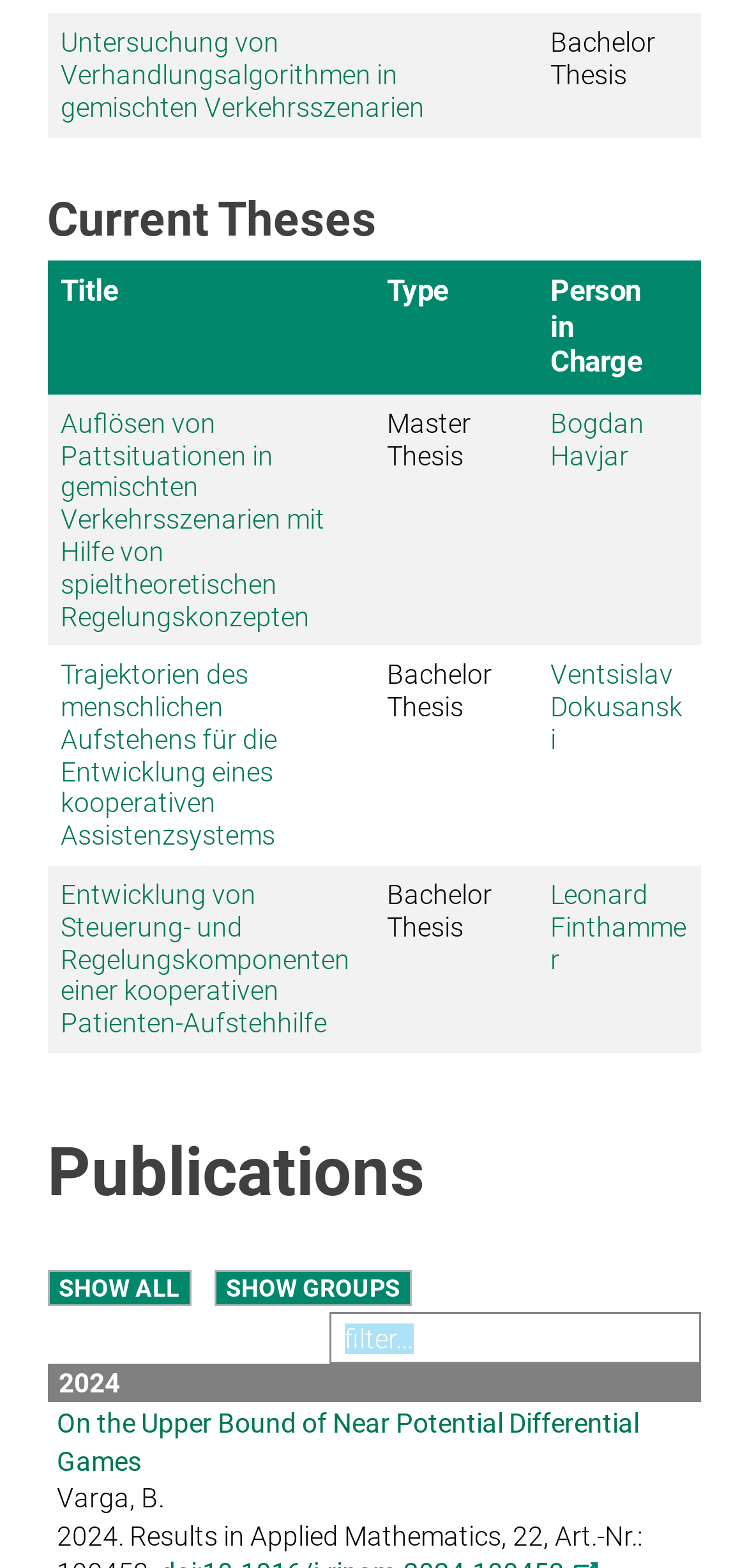Pinpoint the bounding box coordinates of the clickable area needed to execute the instruction: "Sort the theses by title". The coordinates should be specified as four float numbers between 0 and 1, i.e., [left, top, right, bottom].

[0.081, 0.175, 0.437, 0.198]